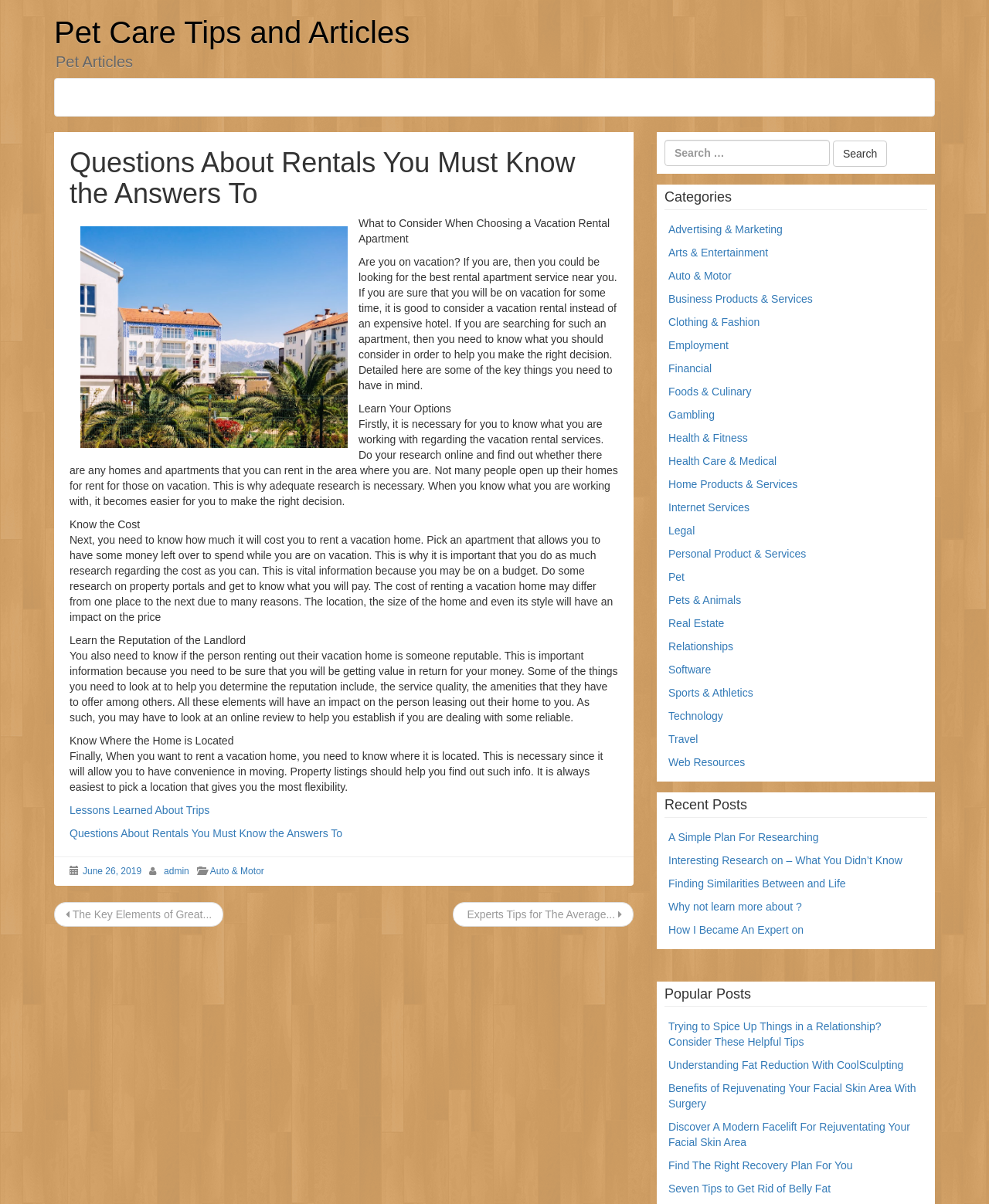What is the importance of knowing the cost of renting a vacation home?
Refer to the image and give a detailed answer to the question.

The article emphasizes the importance of knowing the cost of renting a vacation home because it allows you to pick an apartment that allows you to have some money left over to spend while you are on vacation, which means staying within your budget.